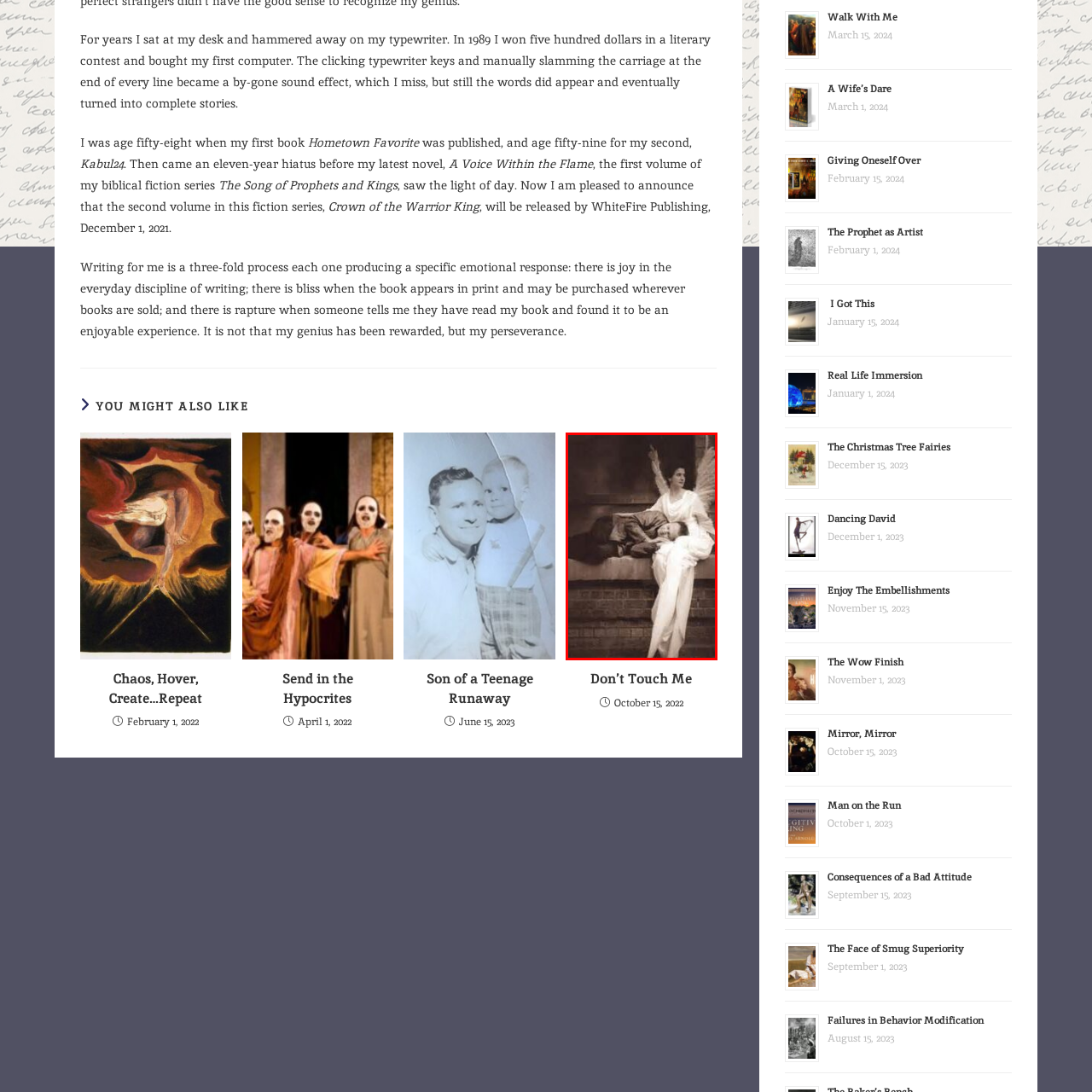Thoroughly describe the scene within the red-bordered area of the image.

This evocative black-and-white image captures a poignant moment between two figures, one representing a celestial being characterized by angelic wings and a flowing white gown, and the other, a weary man resting on a ledge. The angel appears serene and compassionate, providing comfort as the man leans against her, embodying themes of care, rest, and solace. The contrasting attire highlights the ethereal nature of the angelic figure against the more earthly, rugged clothing of the man, suggesting a connection between the divine and human experience. The backdrop, with its brick texture, adds a sense of timelessness and depth, inviting the viewer to reflect on the interplay of vulnerability and protection.